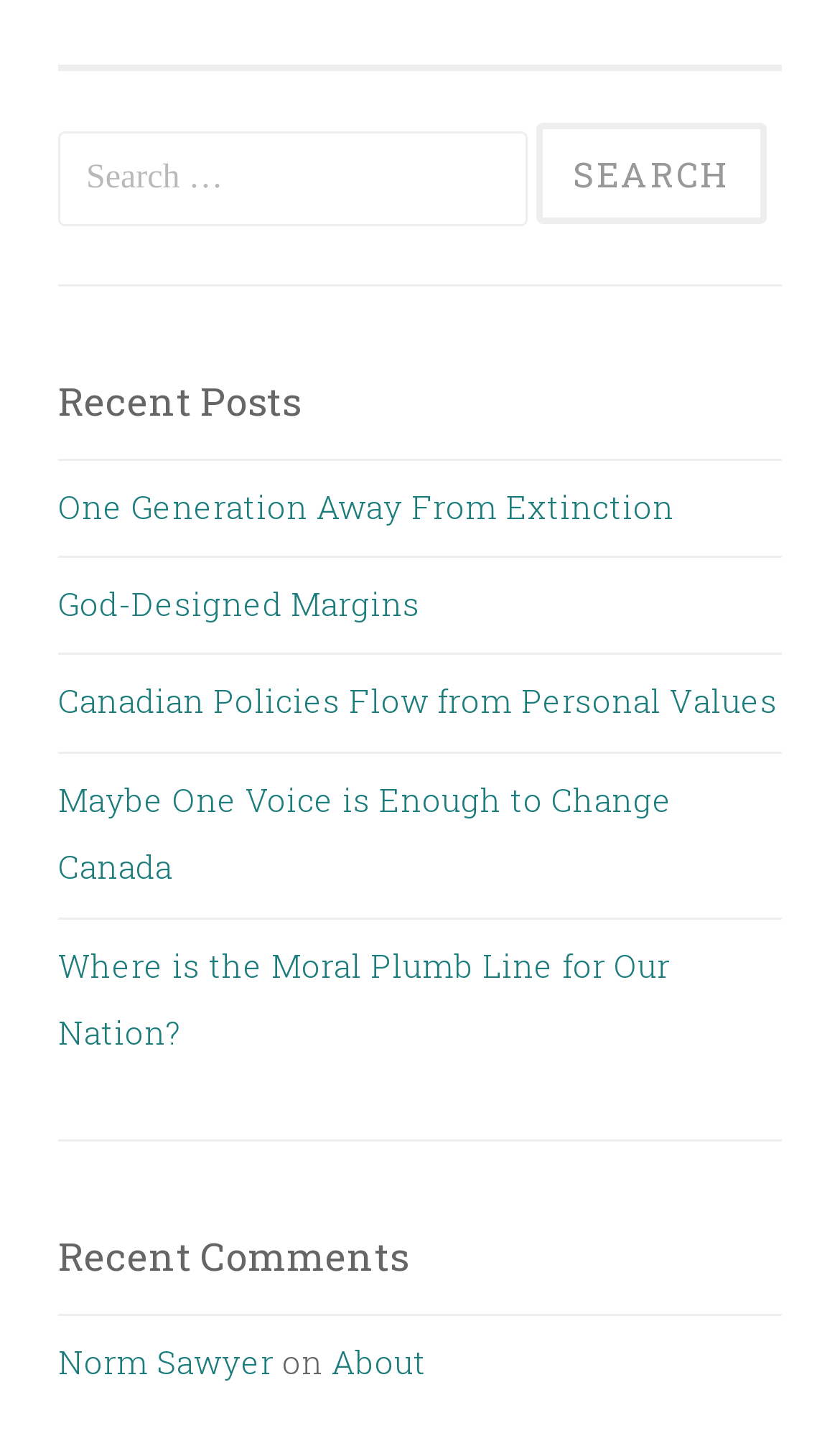Can you determine the bounding box coordinates of the area that needs to be clicked to fulfill the following instruction: "Go to the next page"?

None